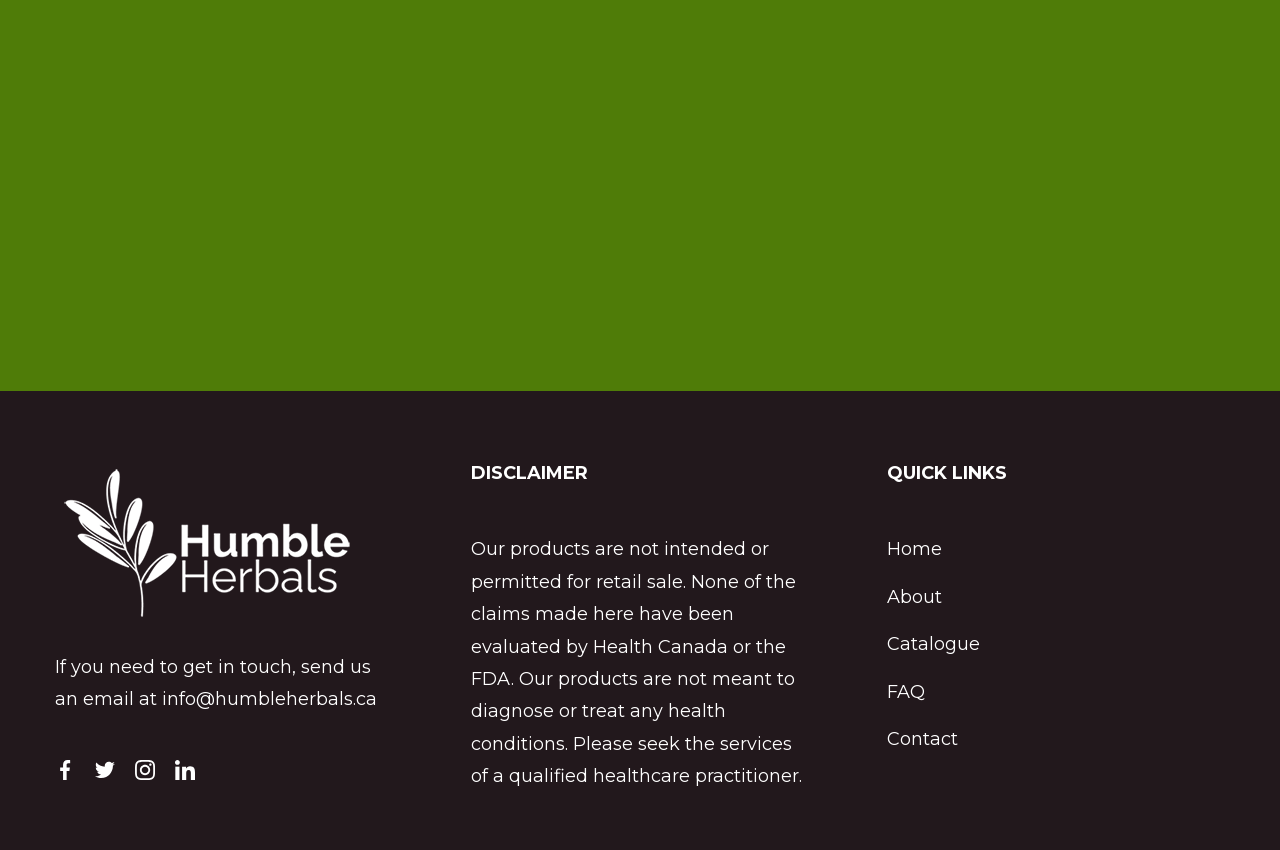Could you provide the bounding box coordinates for the portion of the screen to click to complete this instruction: "Visit the company's Facebook page"?

[0.043, 0.894, 0.059, 0.917]